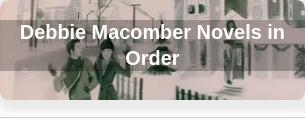Give a detailed account of what is happening in the image.

The image showcases a charming winter scene related to the theme of Debbie Macomber's novels, which often evoke feelings of warmth and nostalgia. In the foreground, two figures are depicted in winter attire, suggesting a cozy, festive atmosphere. They appear to be strolling through a snowy town, embodying the inviting spirit of the holiday season that is characteristic of Macomber's storytelling. Above them is the title "Debbie Macomber Novels in Order," indicating the organization of her works for readers, making it easy to navigate through her beloved series. This image reflects the comforting and heartwarming essence of her narratives.